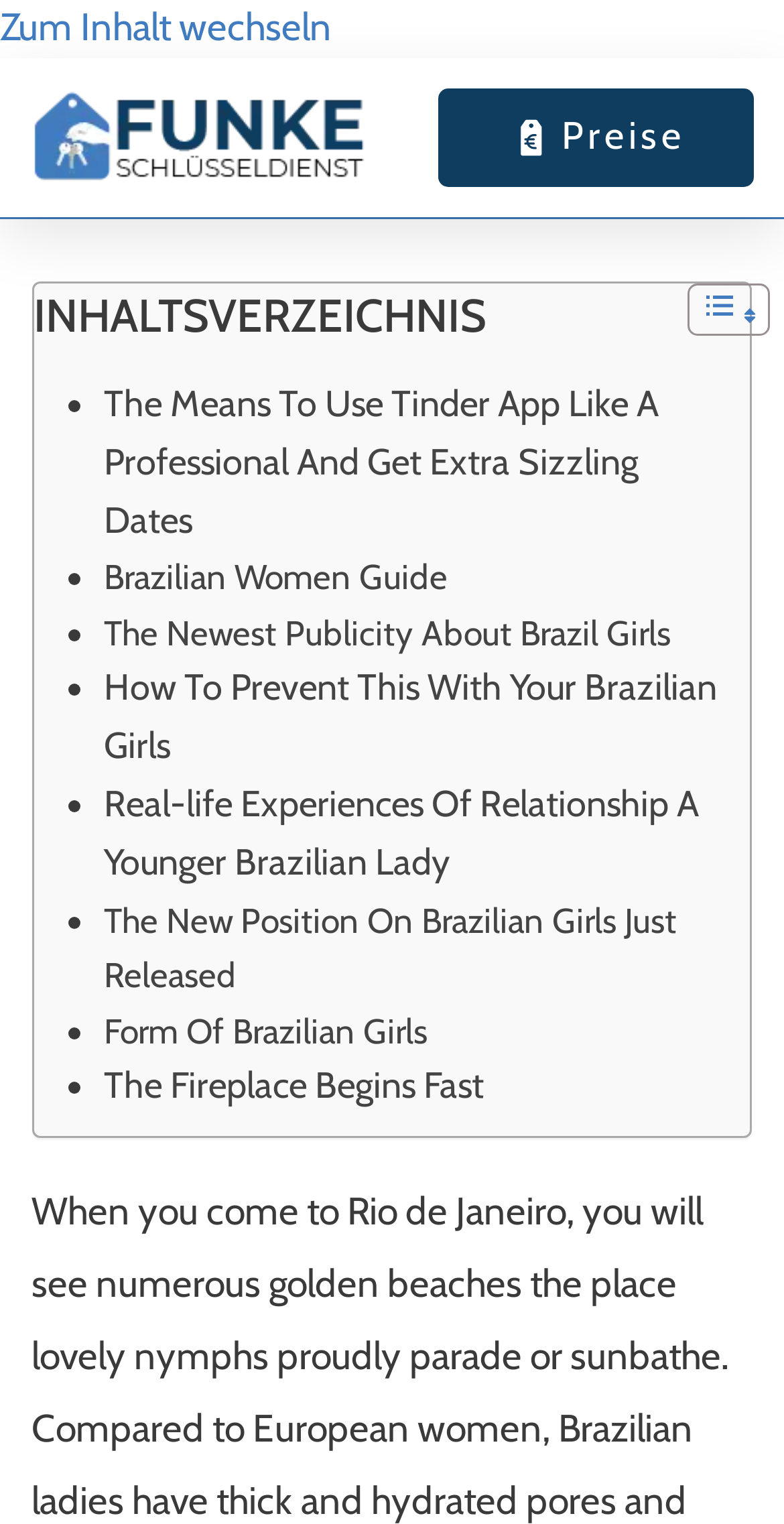Extract the bounding box coordinates for the UI element described by the text: "Brazilian Women Guide". The coordinates should be in the form of [left, top, right, bottom] with values between 0 and 1.

[0.132, 0.365, 0.571, 0.392]